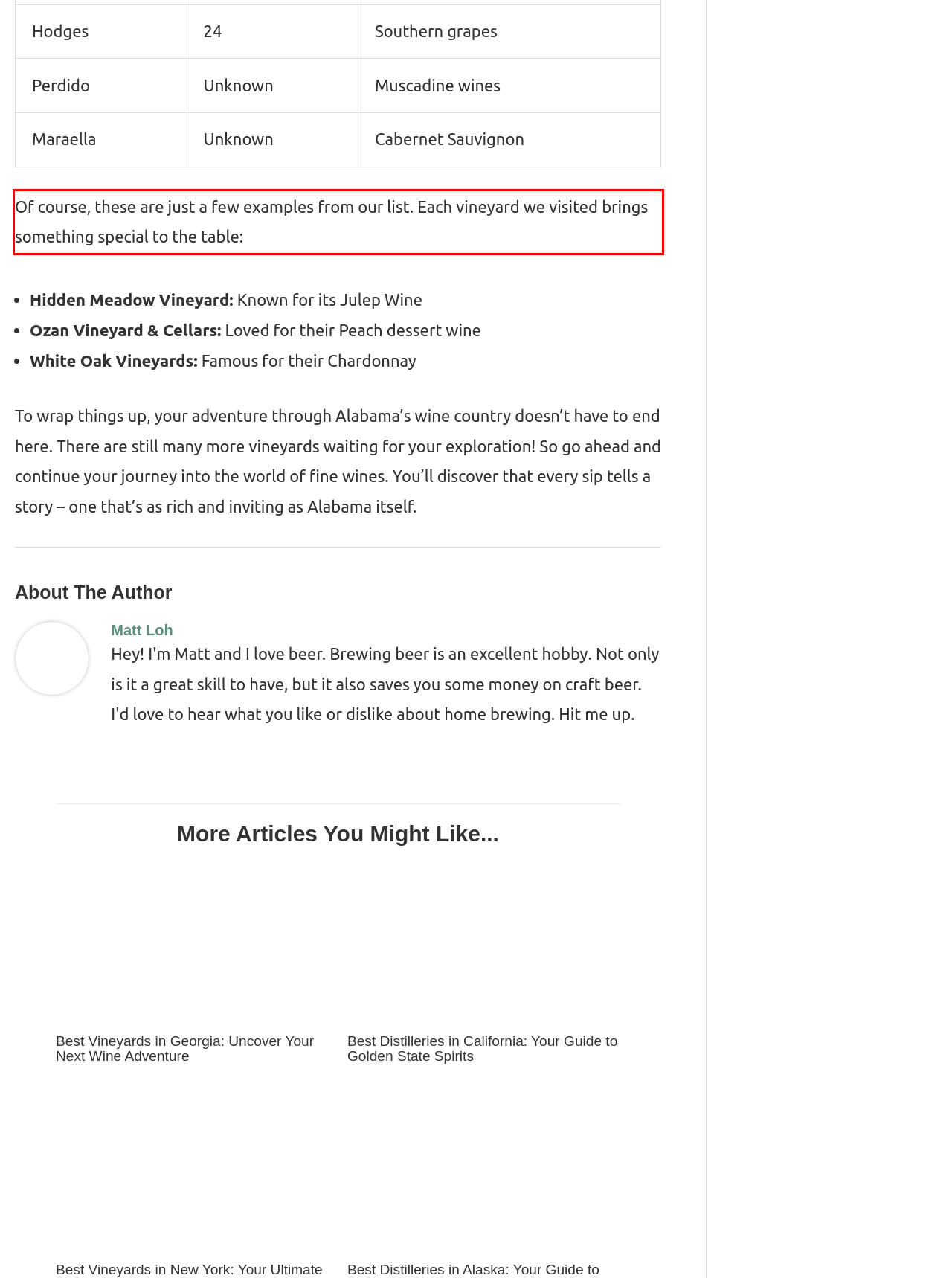Please analyze the provided webpage screenshot and perform OCR to extract the text content from the red rectangle bounding box.

Of course, these are just a few examples from our list. Each vineyard we visited brings something special to the table: